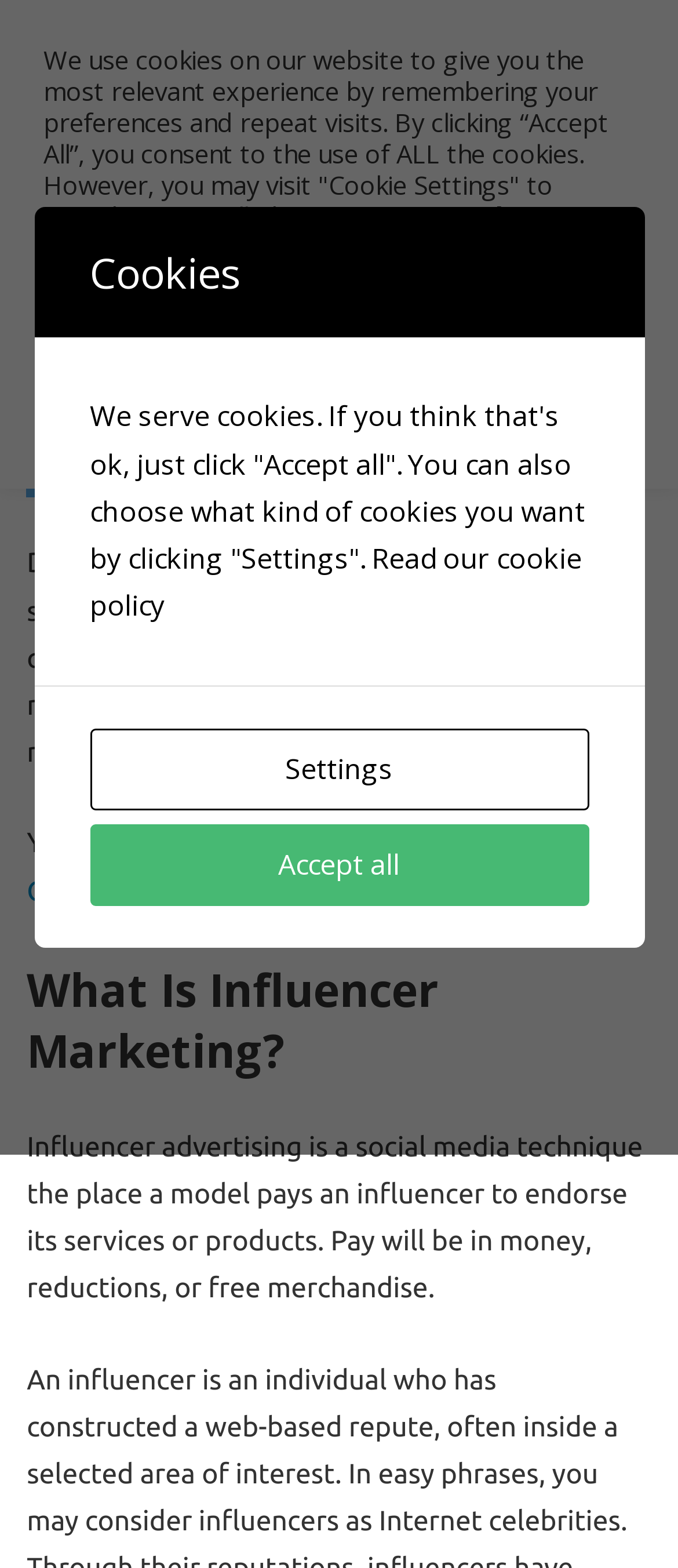Write an exhaustive caption that covers the webpage's main aspects.

The webpage is about influencer marketing tips, with a focus on social media optimization. At the top left, there is a link to the website's homepage. Next to it, a "MENU" button is located. 

Below the menu button, a header section spans across the page, containing several links to other pages, including "SOCIAL MEDIA OPTIMIZATION" and "Damian", which appears to be the author's name. The title of the page, "Influencer Marketing Tips (2022) | HTML Goodies", is prominently displayed in the header section.

The main content of the page starts with a brief introduction to influencer marketing, followed by a paragraph that invites readers to learn more about common social media mistakes. A link to an article about "Common Social Media Mistakes" is provided.

The next section is dedicated to explaining what influencer marketing is, with a detailed description of the technique and its benefits.

At the bottom of the page, there is a section about cookies and privacy settings. A message informs users that the website uses cookies to provide a personalized experience and that they can choose to accept all cookies or customize their settings. Two buttons, "Cookie Settings" and "Accept All", are provided for users to make their choice. Additionally, there are links to read the cookie policy and to access the settings.